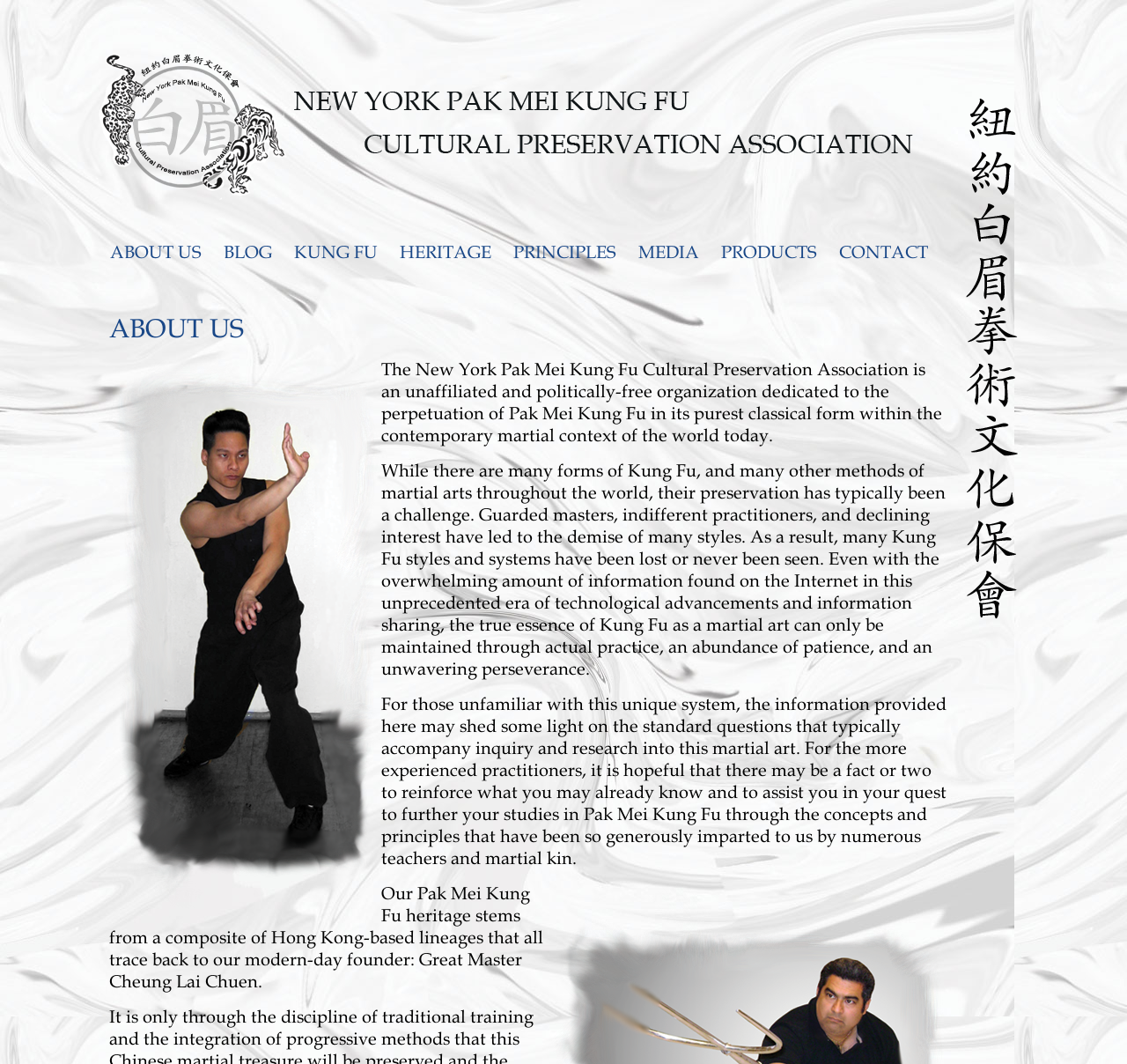Please mark the bounding box coordinates of the area that should be clicked to carry out the instruction: "Click the ABOUT US link".

[0.098, 0.228, 0.179, 0.248]